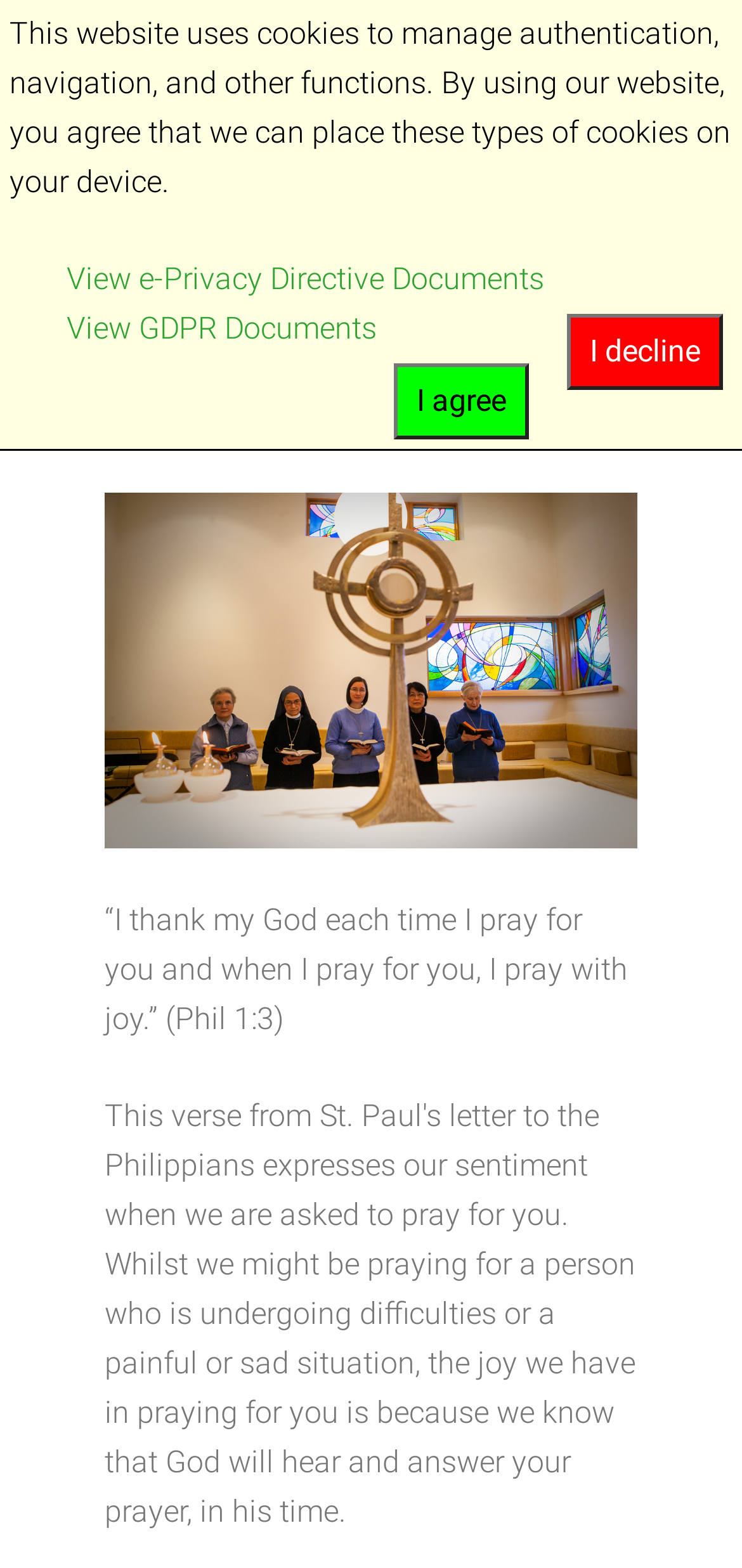Give a succinct answer to this question in a single word or phrase: 
What is the purpose of cookies on this website?

Manage authentication, navigation, and other functions